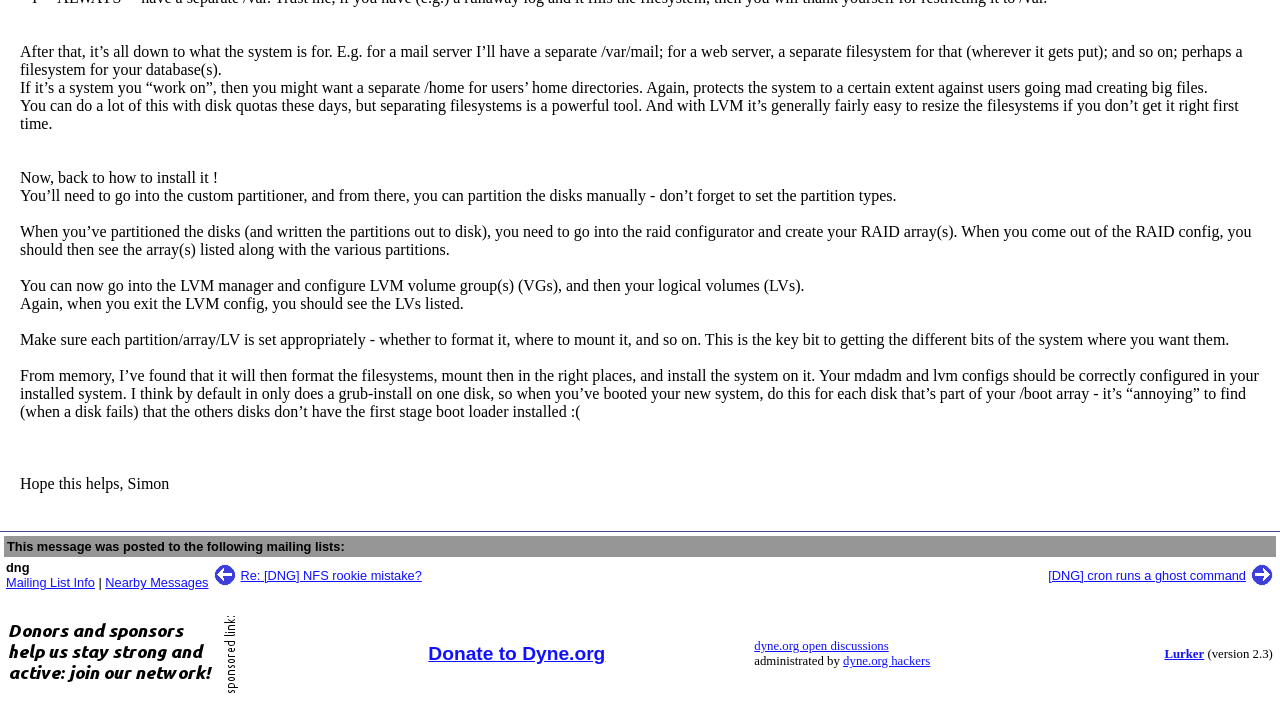What is the purpose of LVM?
Give a one-word or short phrase answer based on the image.

To configure volume group(s) and logical volumes